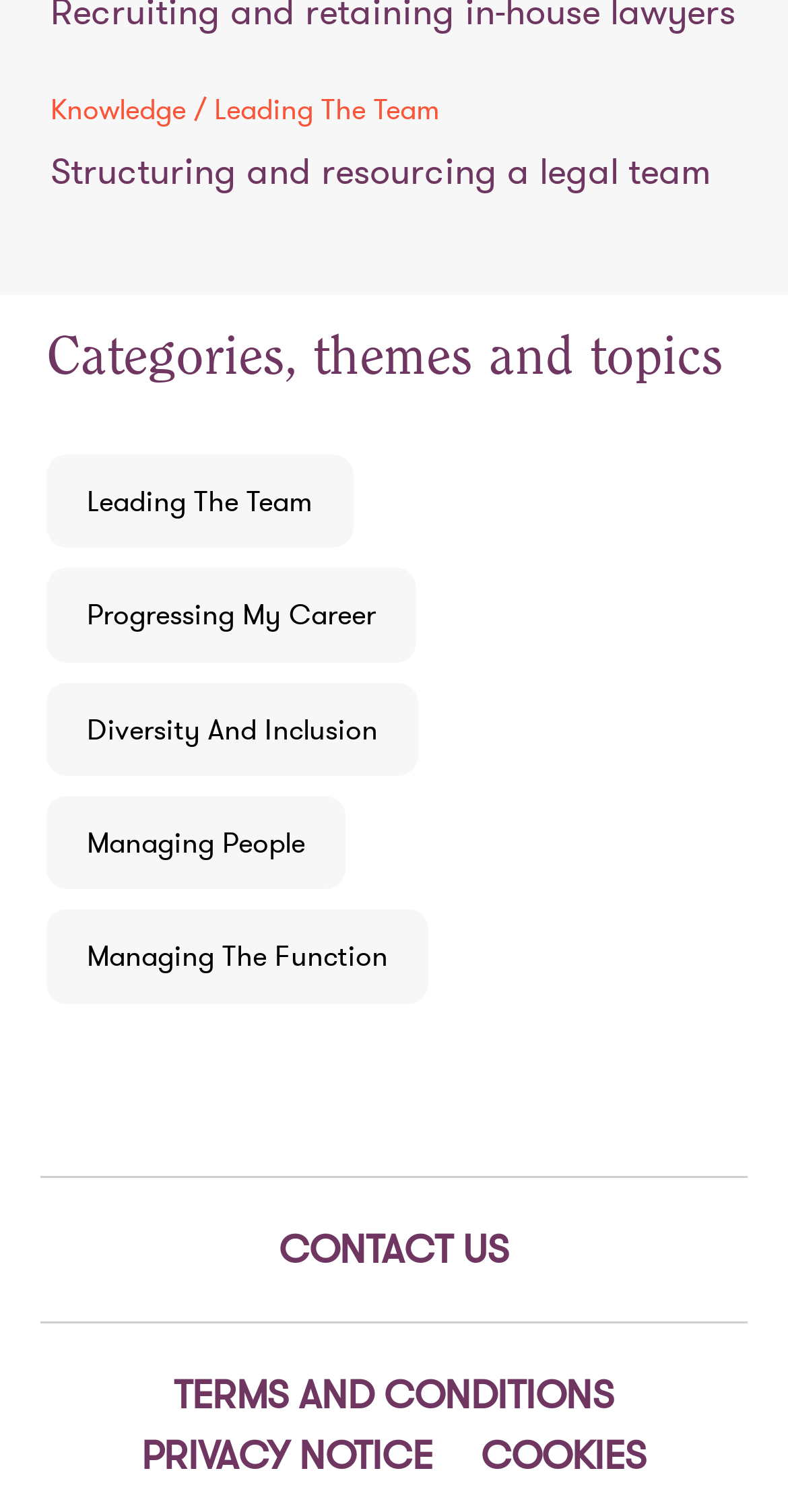Locate the bounding box for the described UI element: "Privacy notice". Ensure the coordinates are four float numbers between 0 and 1, formatted as [left, top, right, bottom].

[0.154, 0.943, 0.574, 0.984]